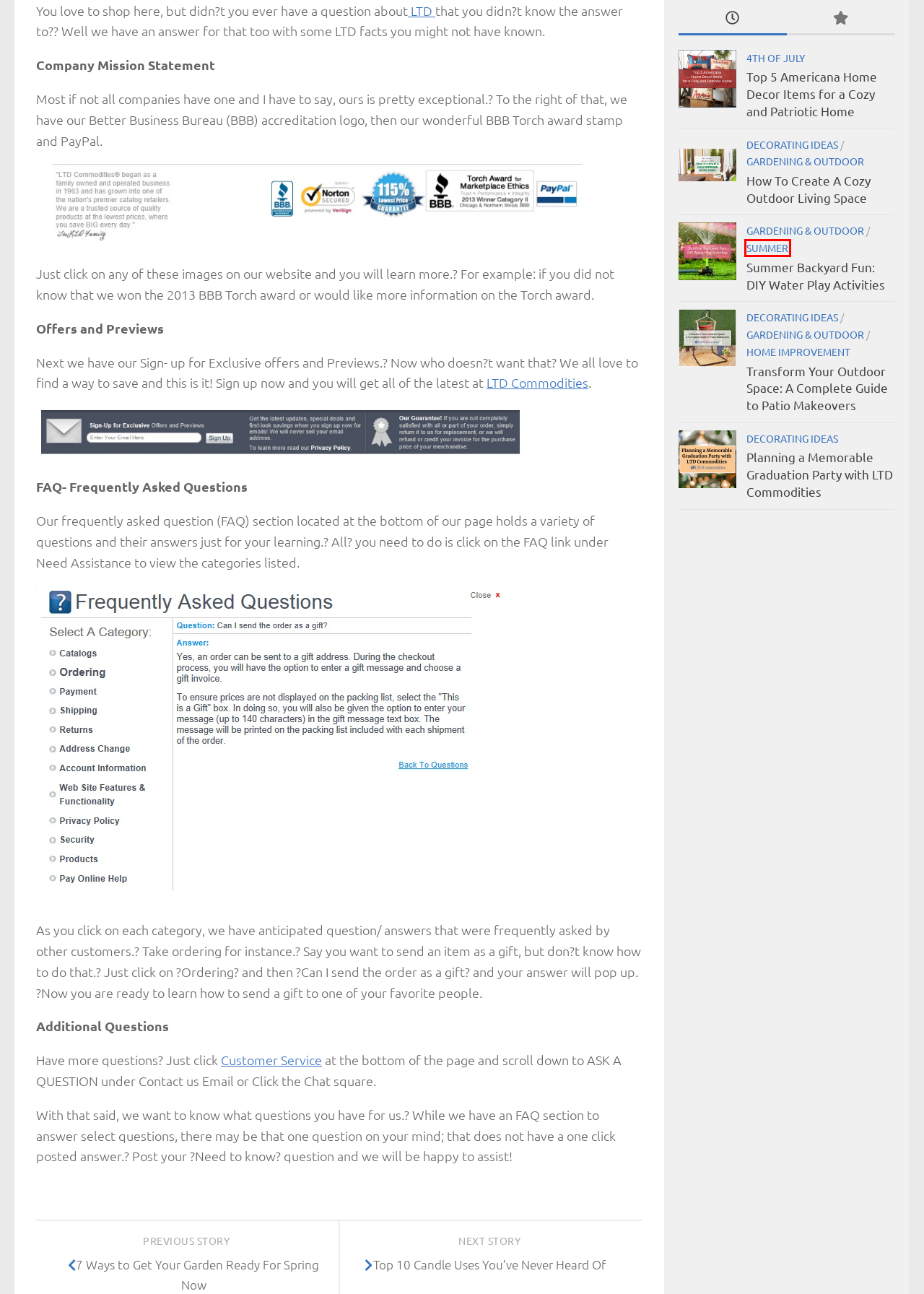You are given a webpage screenshot where a red bounding box highlights an element. Determine the most fitting webpage description for the new page that loads after clicking the element within the red bounding box. Here are the candidates:
A. Summer Archives | LTD Commodities
B. Transform Your Outdoor Space: Ultimate Patio Makeover Guide
C. Customer Service & FAQ | LTD Commodities
D. Home Improvement Archives | LTD Commodities
E. Top 10 Candle Uses You've Never Heard Of | LTD Commodities
F. Americana Home Décor Top 5 Items for a Cozy and Patriotic Home
G. Planning a Memorable Graduation Party with LTD Commodities
H. How To Create A Cozy Outdoor Living Space | LTD Commodities

A